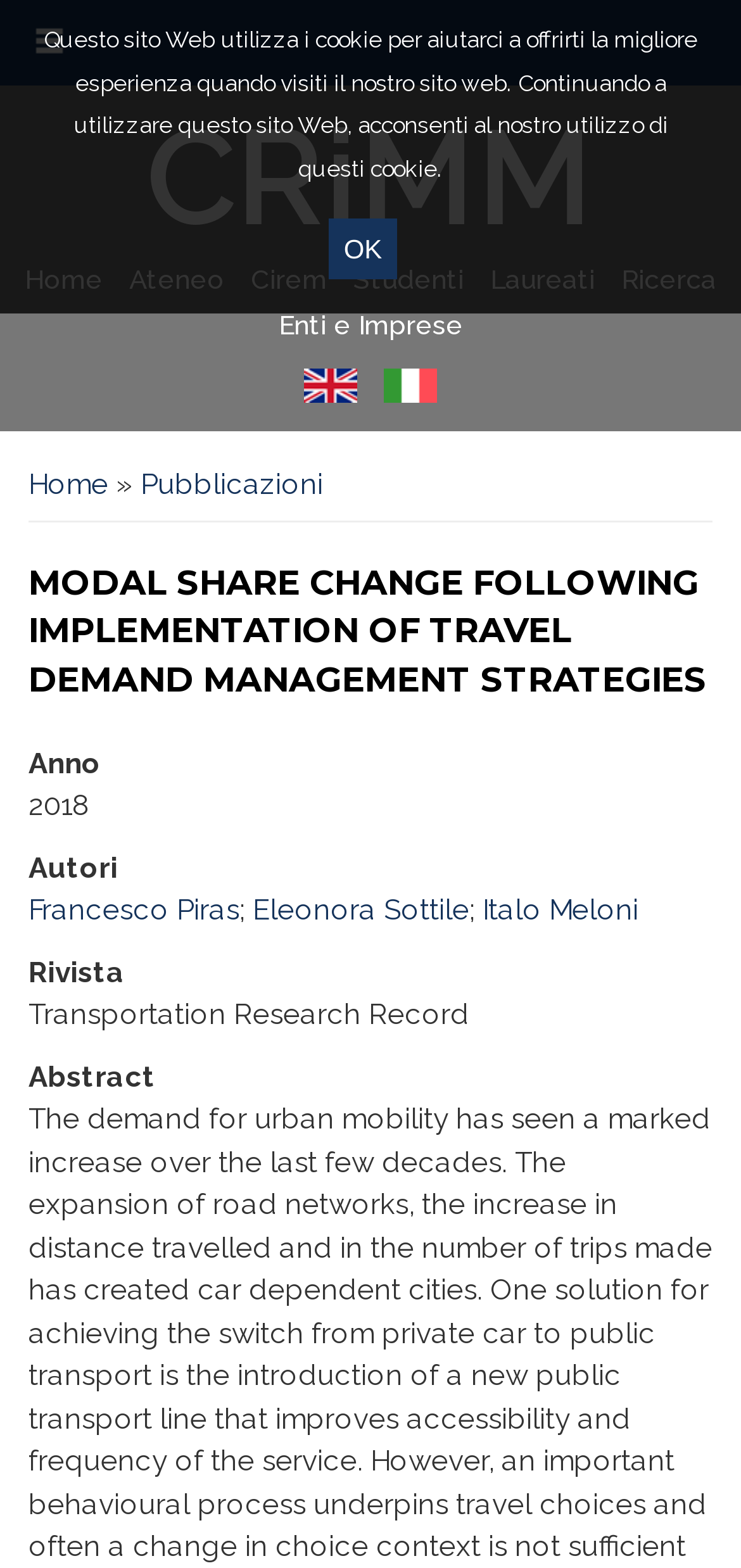Could you find the bounding box coordinates of the clickable area to complete this instruction: "Go to Home page"?

[0.021, 0.163, 0.151, 0.192]